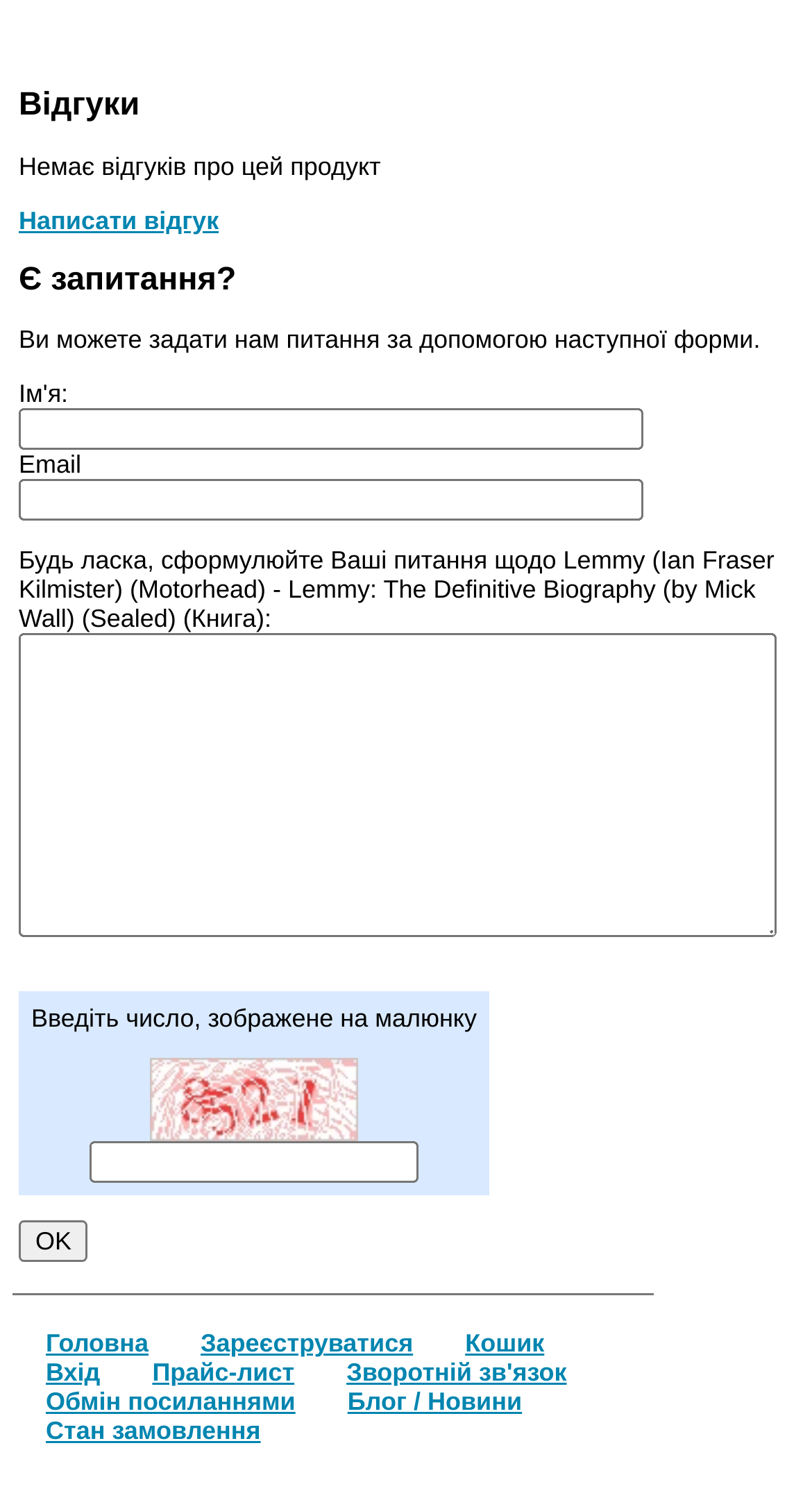What is the purpose of the textbox below the 'Email' label?
Carefully examine the image and provide a detailed answer to the question.

The textbox below the 'Email' label is likely used to input the user's email address, as it is a common practice in forms to request the user's email address for communication or registration purposes.